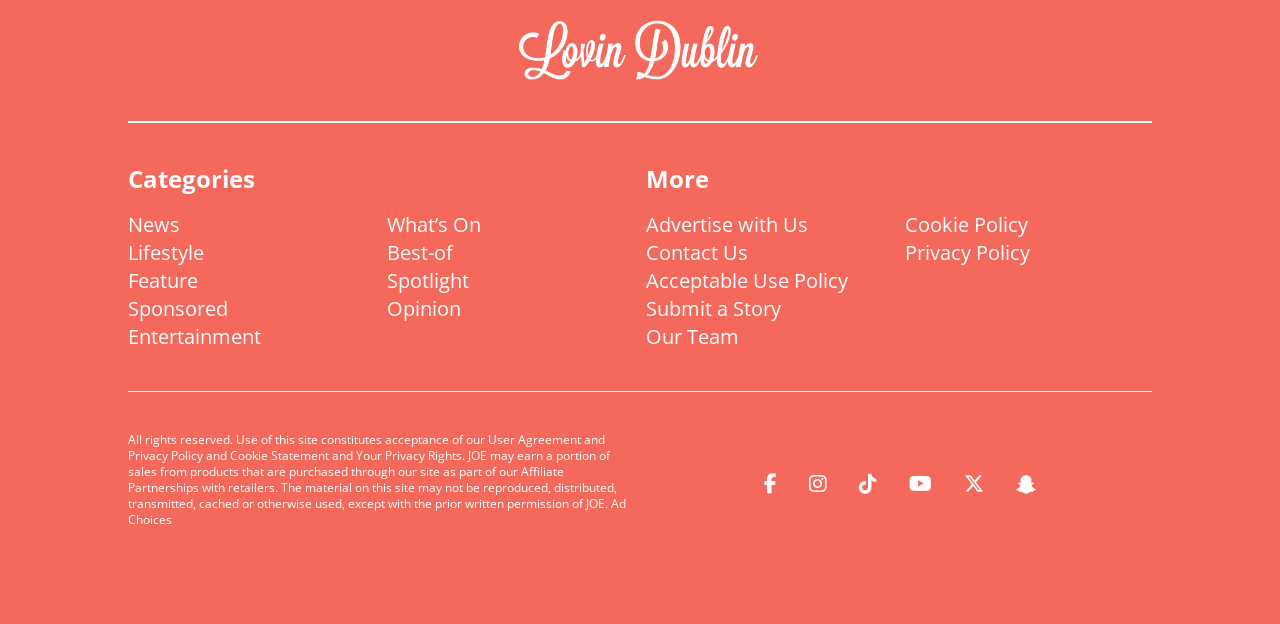Provide the bounding box coordinates of the HTML element this sentence describes: "Add to cart".

None